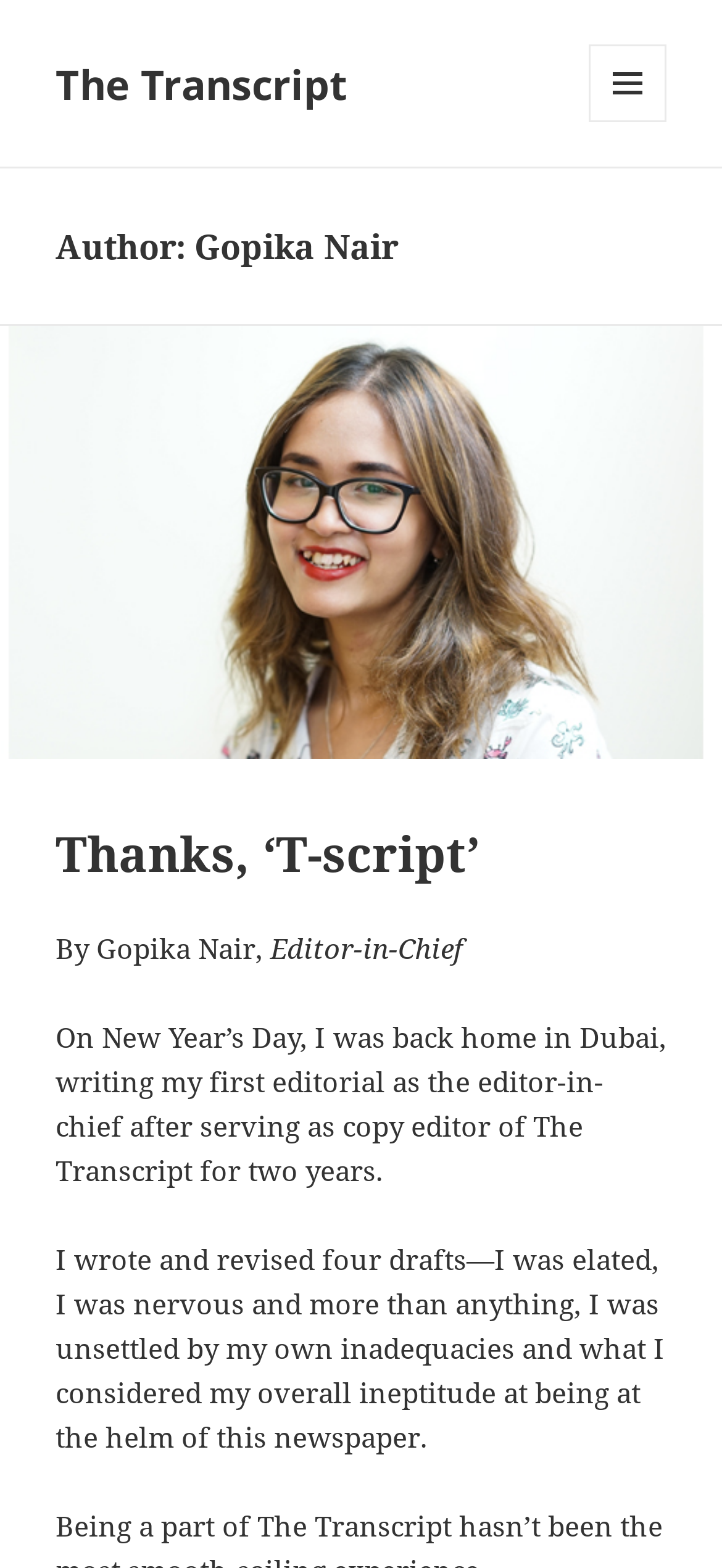Respond with a single word or short phrase to the following question: 
What is the position held by Gopika Nair?

Editor-in-Chief